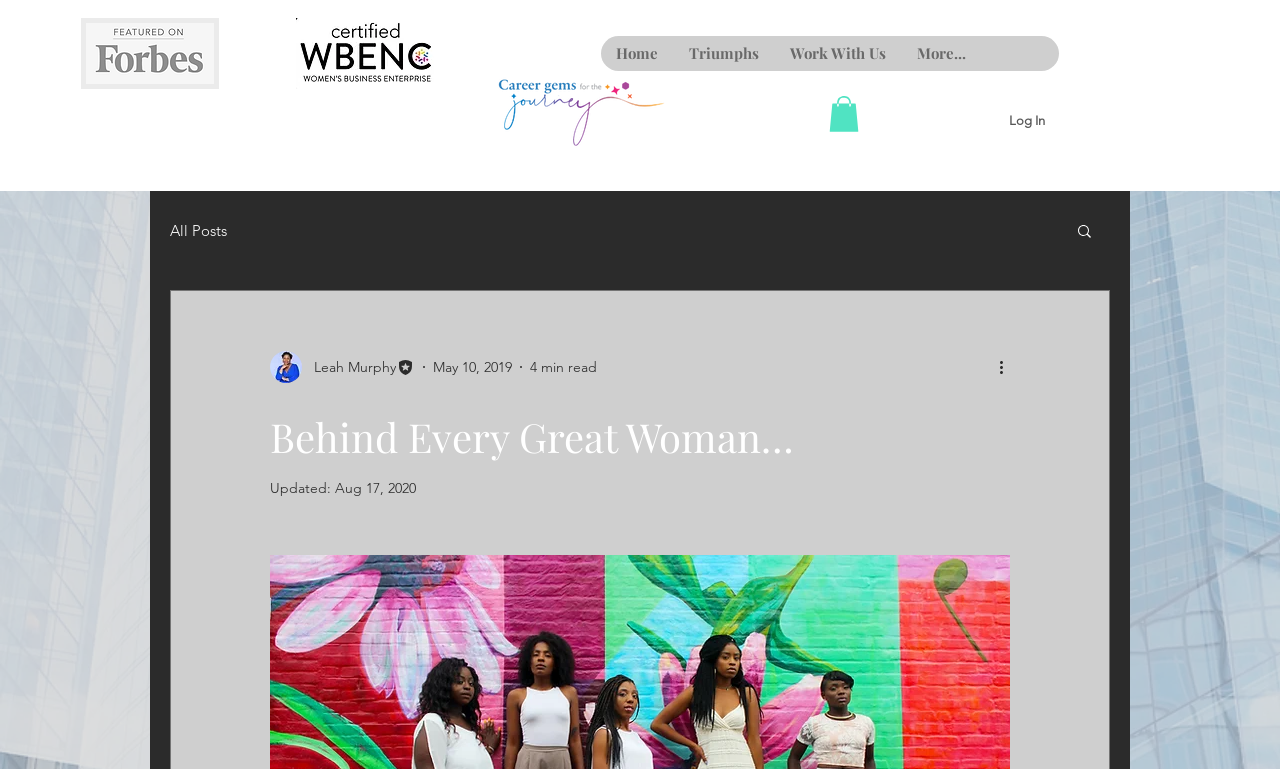Please give a short response to the question using one word or a phrase:
How long does it take to read the article?

4 min